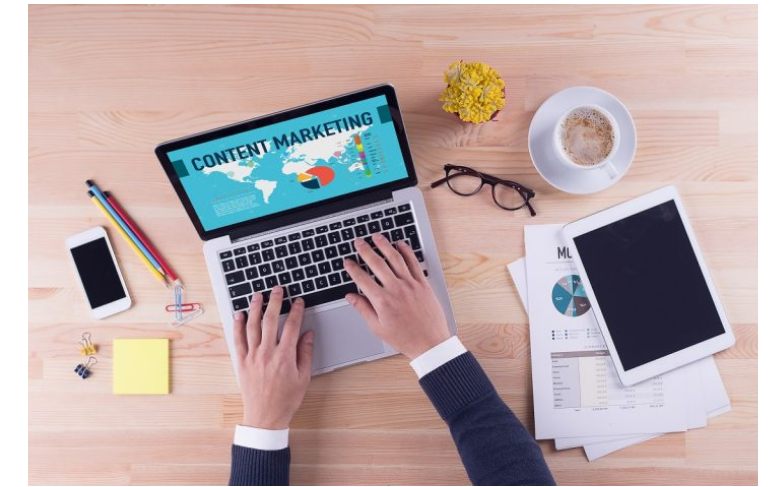Is there a flower in the scene?
Based on the image, answer the question in a detailed manner.

A small potted yellow flower adds a pop of color to the scene, enhancing the overall aesthetic of a productive and inviting work environment.